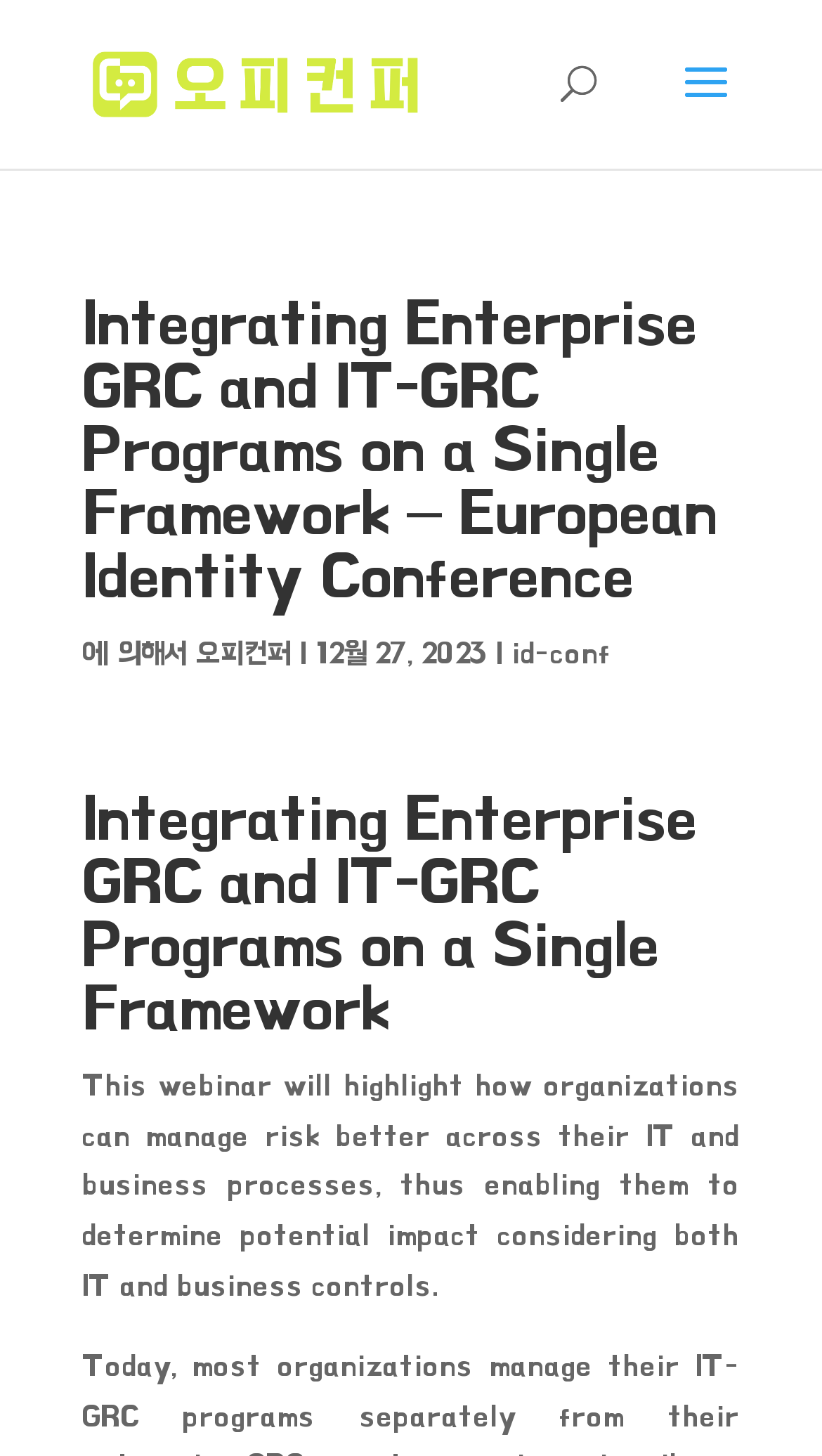Can you give a detailed response to the following question using the information from the image? What is the date of the conference?

I found the date of the conference by looking at the text '12월 27, 2023' which is located below the title of the webpage and above the links to the conference organizers.